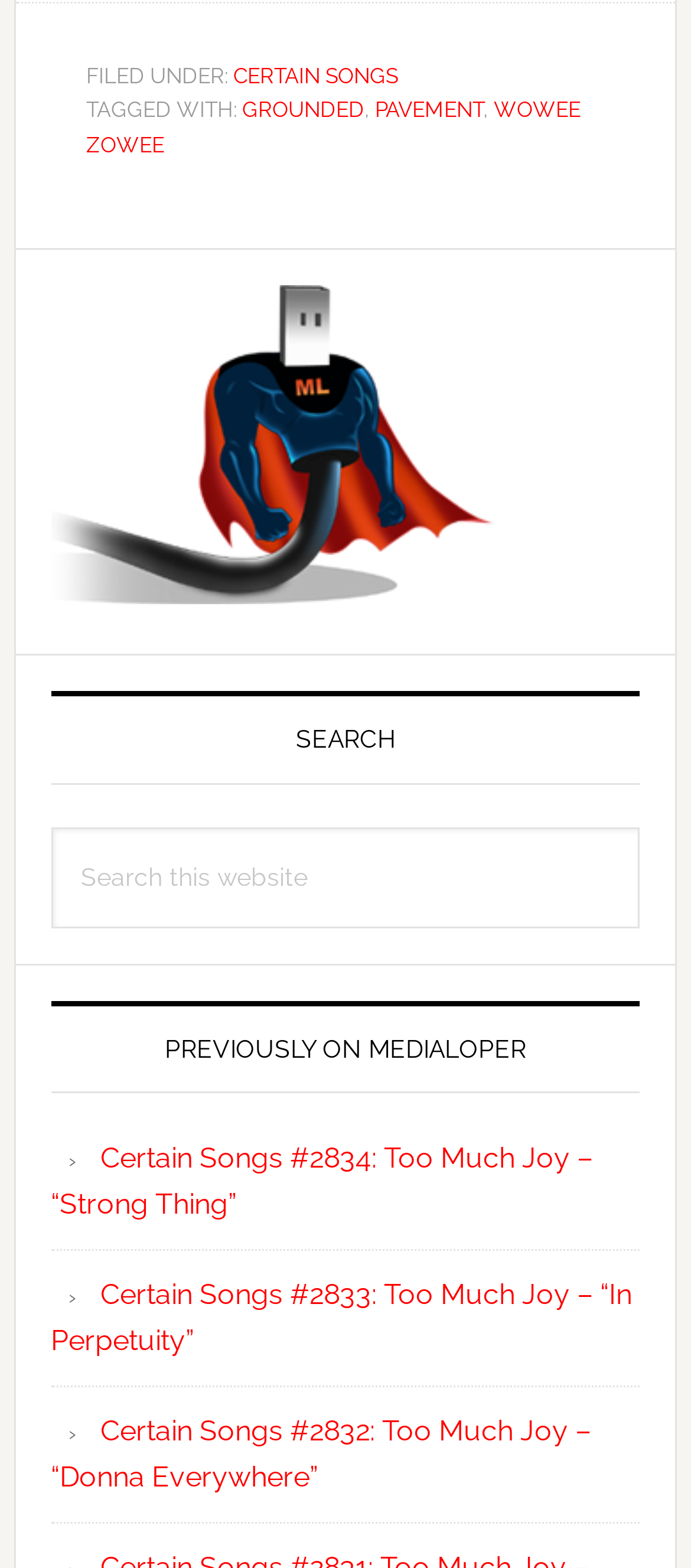Respond to the question with just a single word or phrase: 
What is the text on the search button?

SEARCH